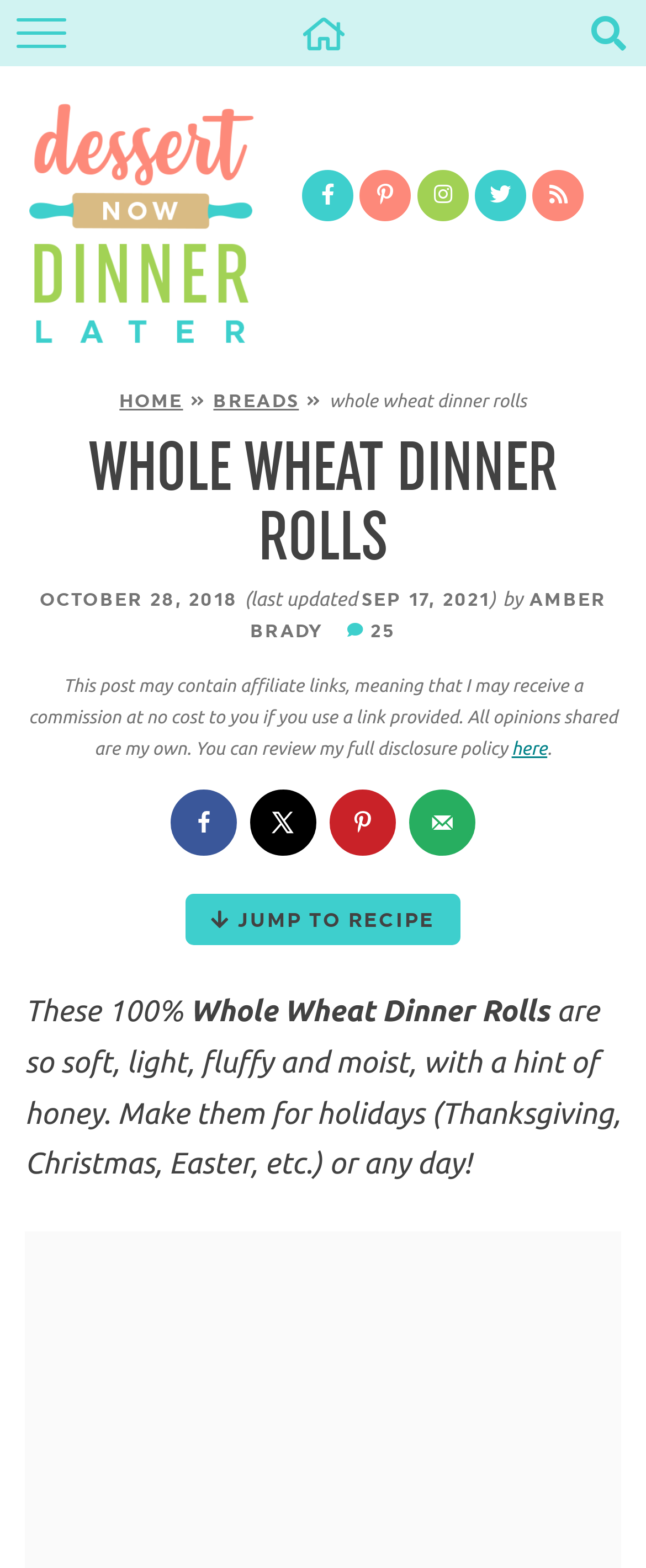What is the purpose of the social media links?
Use the information from the image to give a detailed answer to the question.

I inferred the answer by looking at the links 'Share on Facebook', 'Share on X', and 'Send over email', which are likely to be used to share the recipe with others.